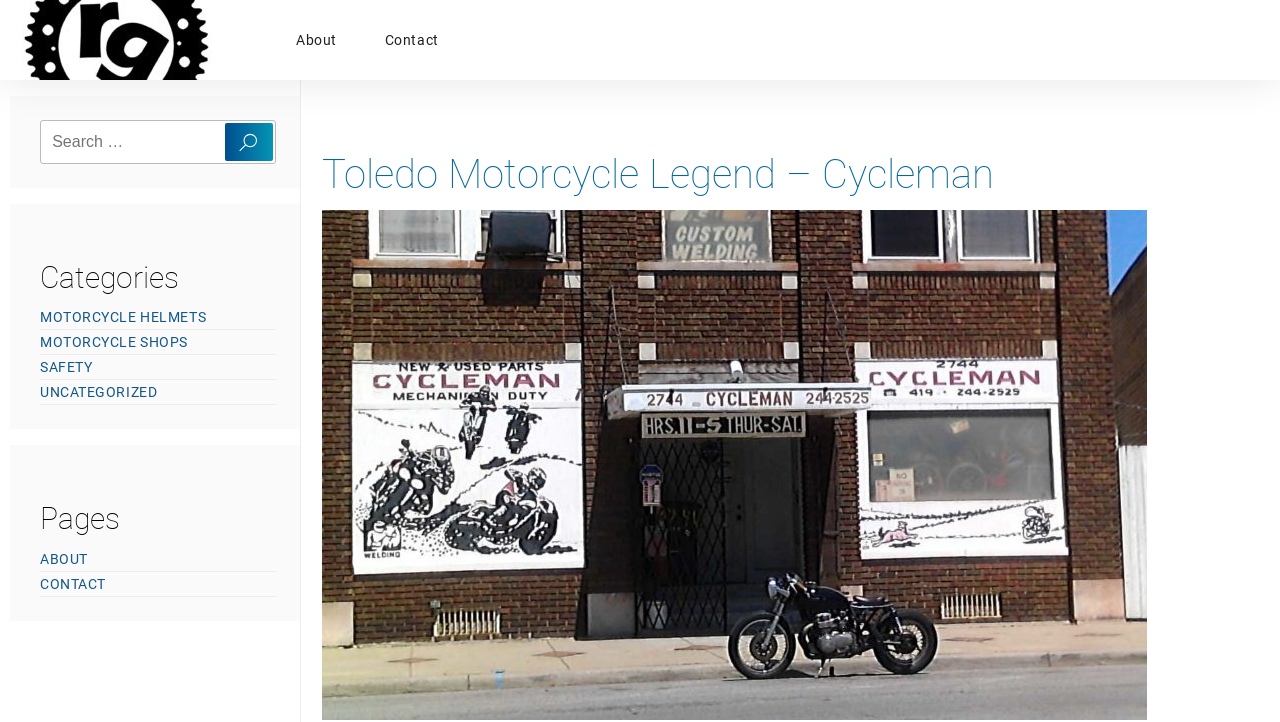Locate the bounding box of the UI element described in the following text: "Contact".

[0.031, 0.793, 0.083, 0.823]